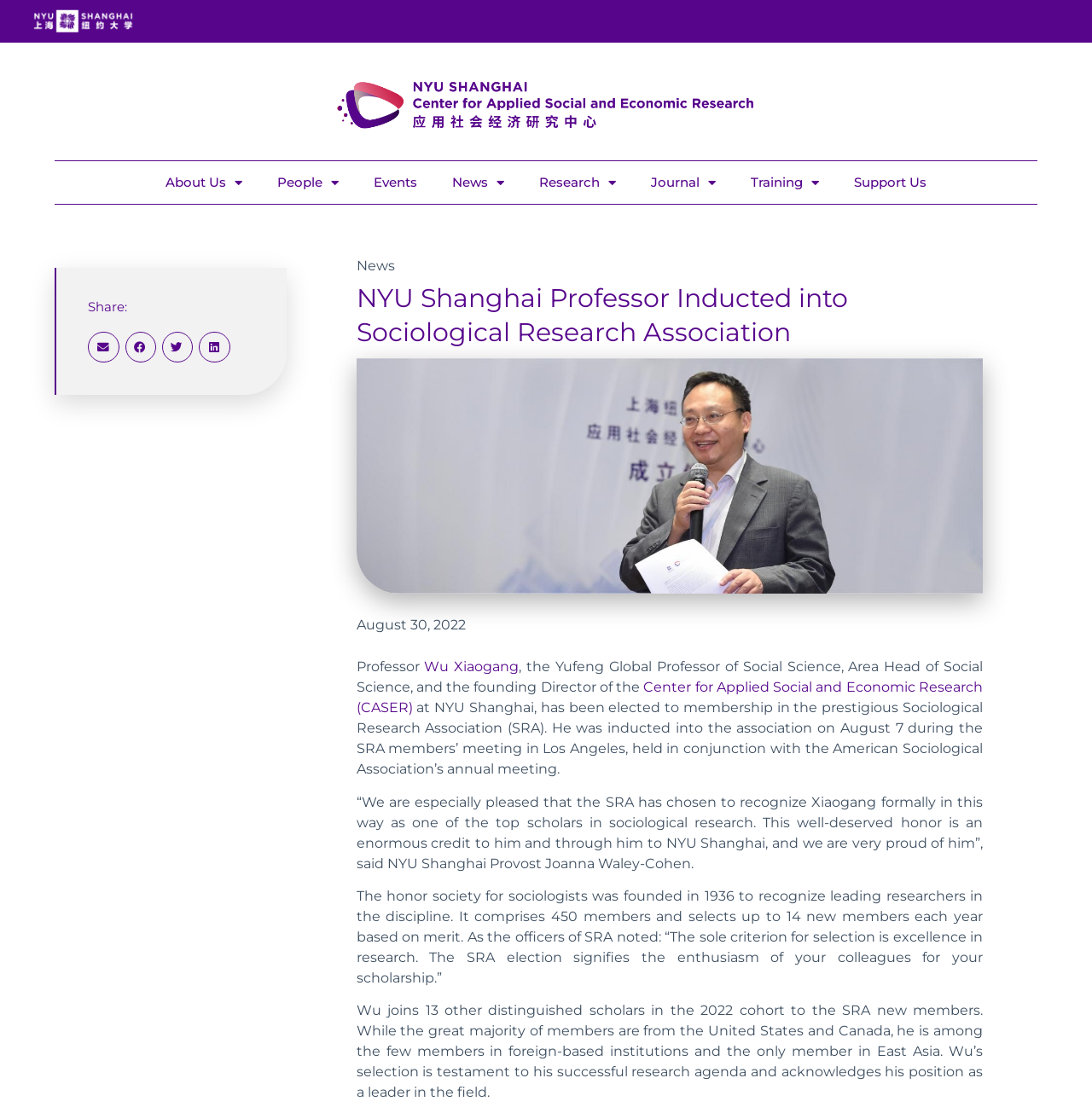Based on the description "Wu Xiaogang", find the bounding box of the specified UI element.

[0.389, 0.592, 0.475, 0.606]